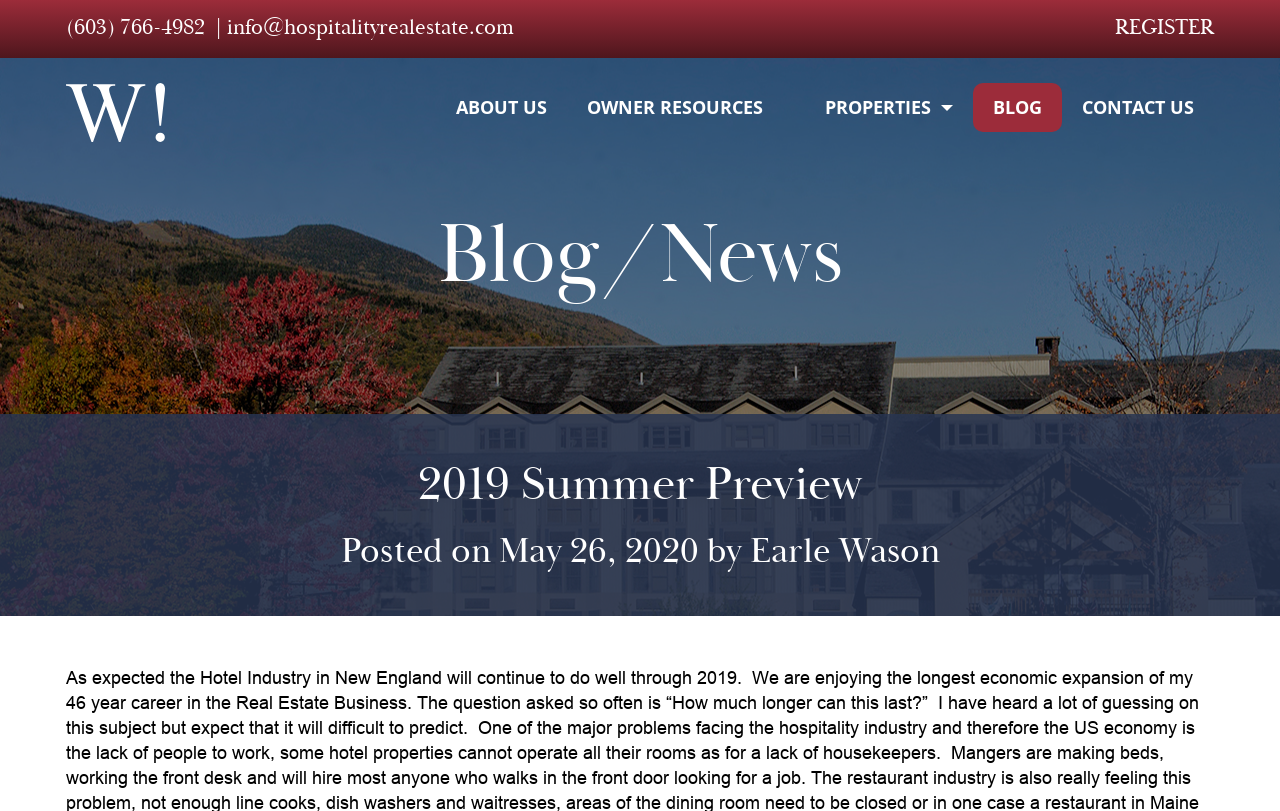Using the elements shown in the image, answer the question comprehensively: What is the email address to contact?

I found the email address by looking at the top section of the webpage, where there are three links. The second link is the email address, which is info@hospitalityrealestate.com.